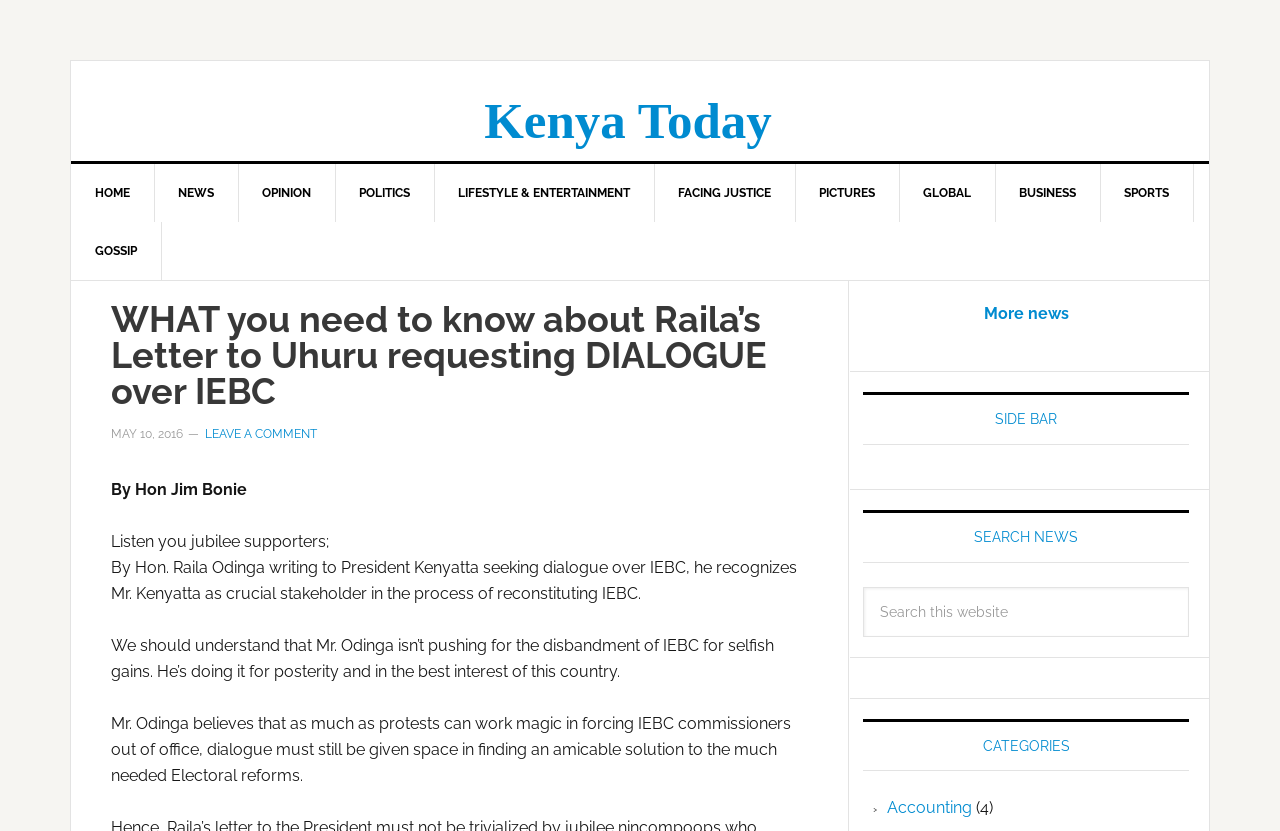Given the description "Home", determine the bounding box of the corresponding UI element.

[0.055, 0.197, 0.121, 0.267]